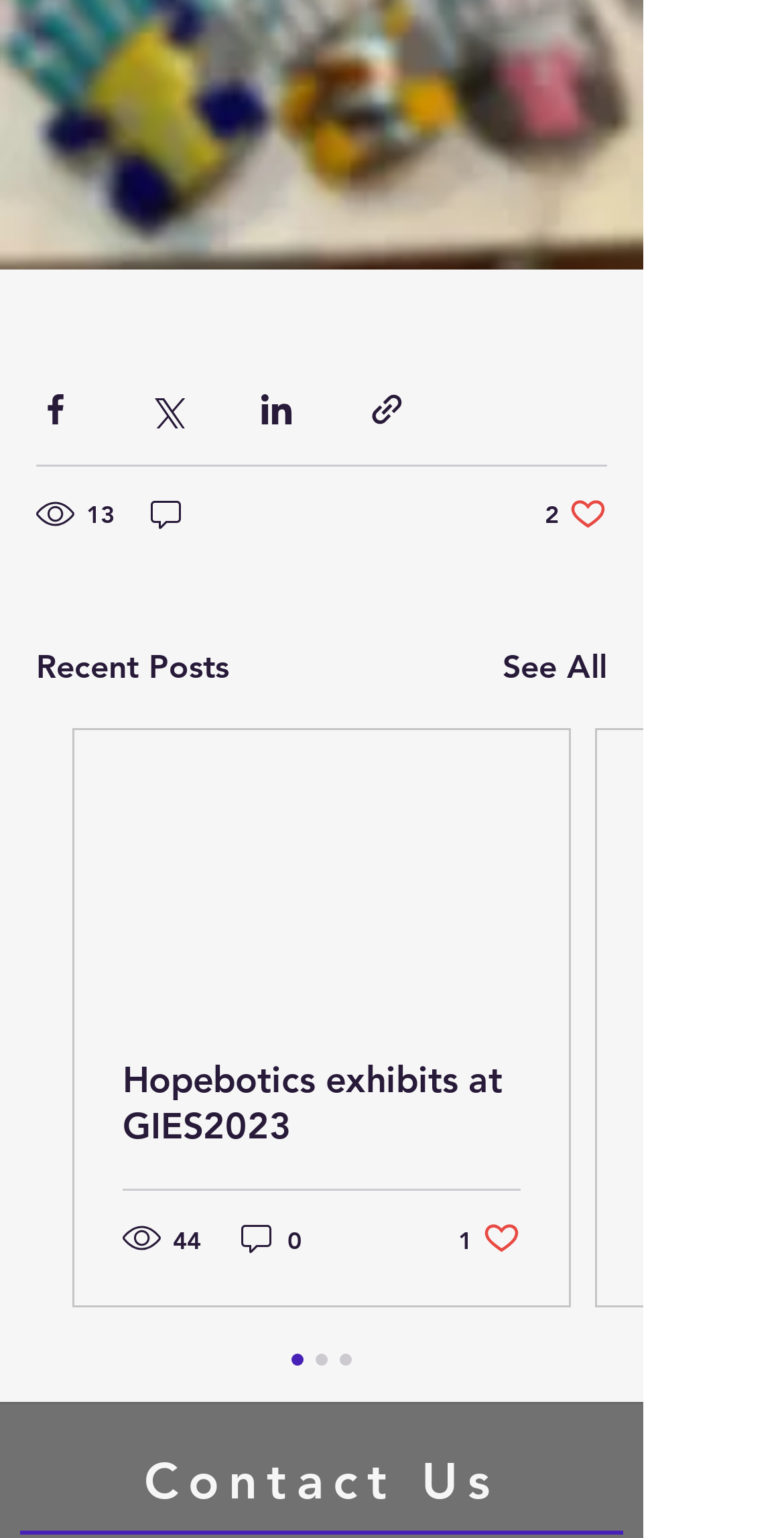Please specify the bounding box coordinates of the clickable region necessary for completing the following instruction: "See all recent posts". The coordinates must consist of four float numbers between 0 and 1, i.e., [left, top, right, bottom].

[0.641, 0.418, 0.774, 0.449]